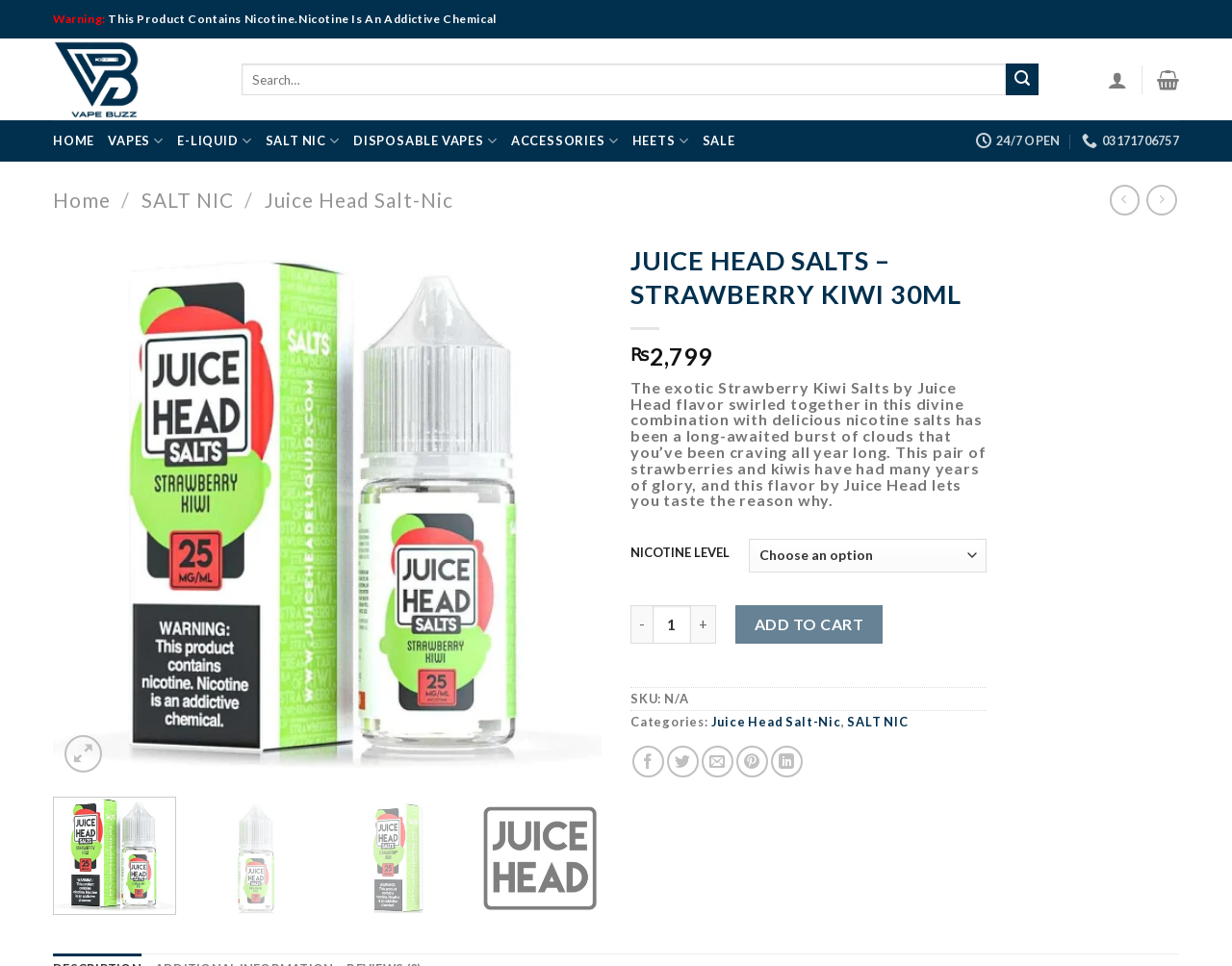What is the product quantity?
Please provide a single word or phrase as your answer based on the image.

1